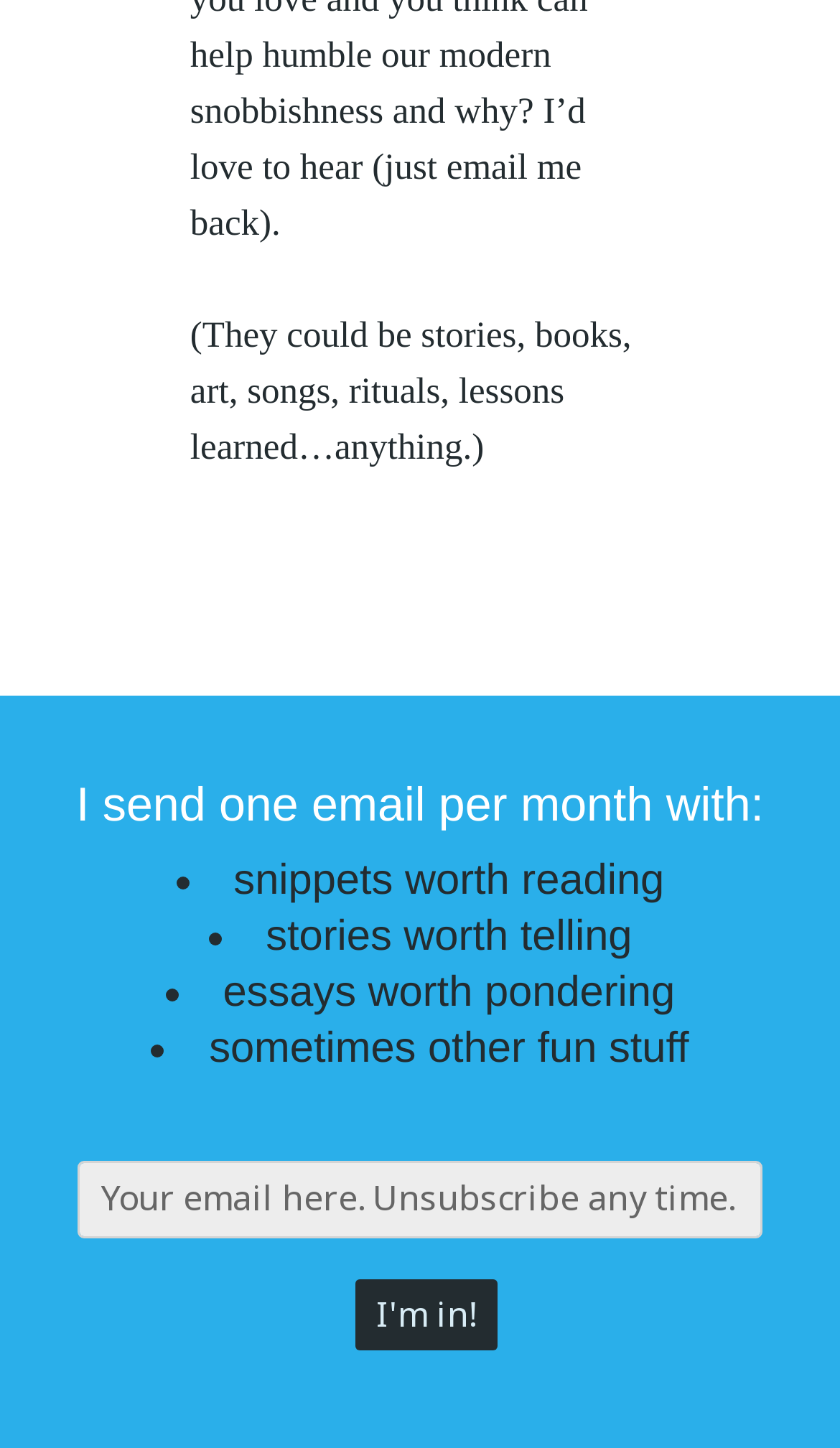What is the purpose of the email?
Please use the image to provide an in-depth answer to the question.

Based on the webpage, it seems that the author sends one email per month with various content, including snippets worth reading, stories worth telling, essays worth pondering, and sometimes other fun stuff. Therefore, the purpose of the email is to share these types of content with subscribers.